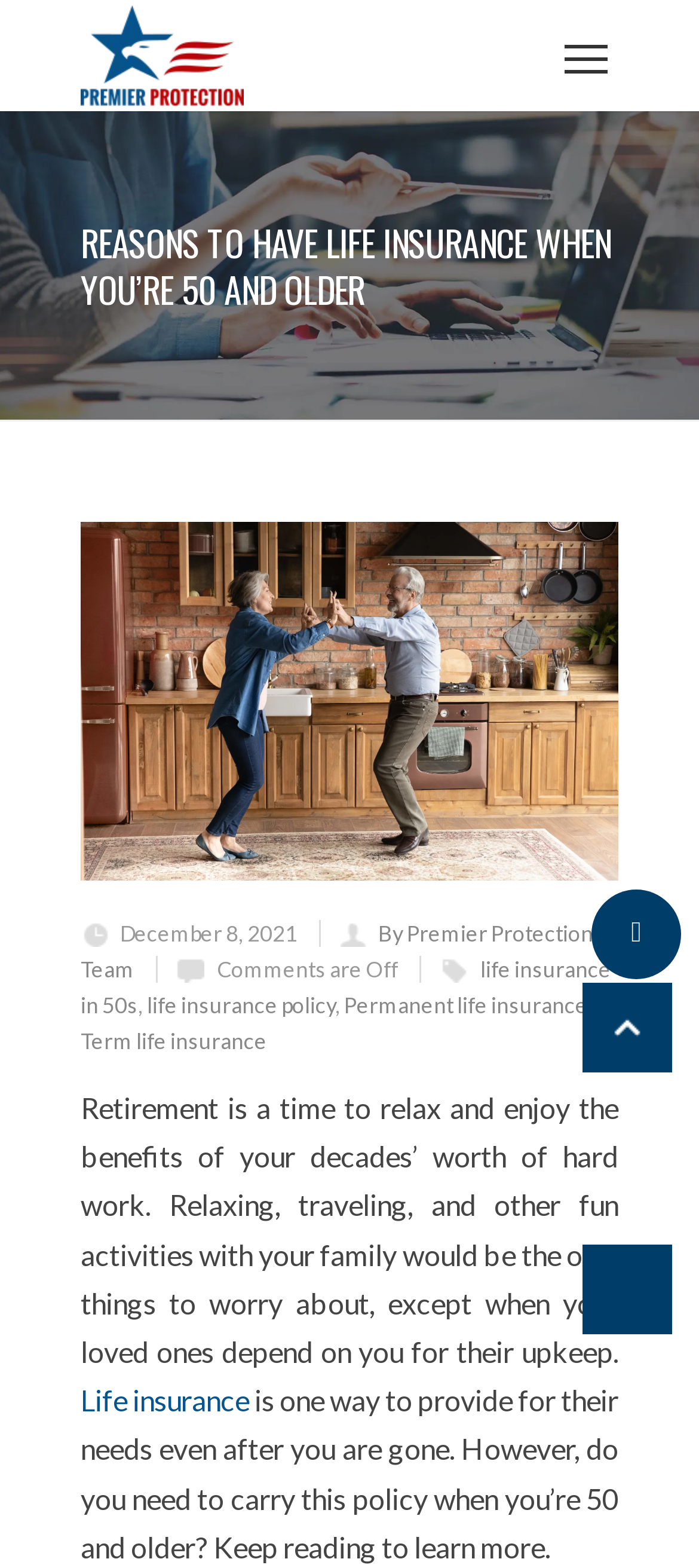Identify the bounding box coordinates of the area you need to click to perform the following instruction: "Check the 'Life insurance' link".

[0.115, 0.882, 0.356, 0.904]